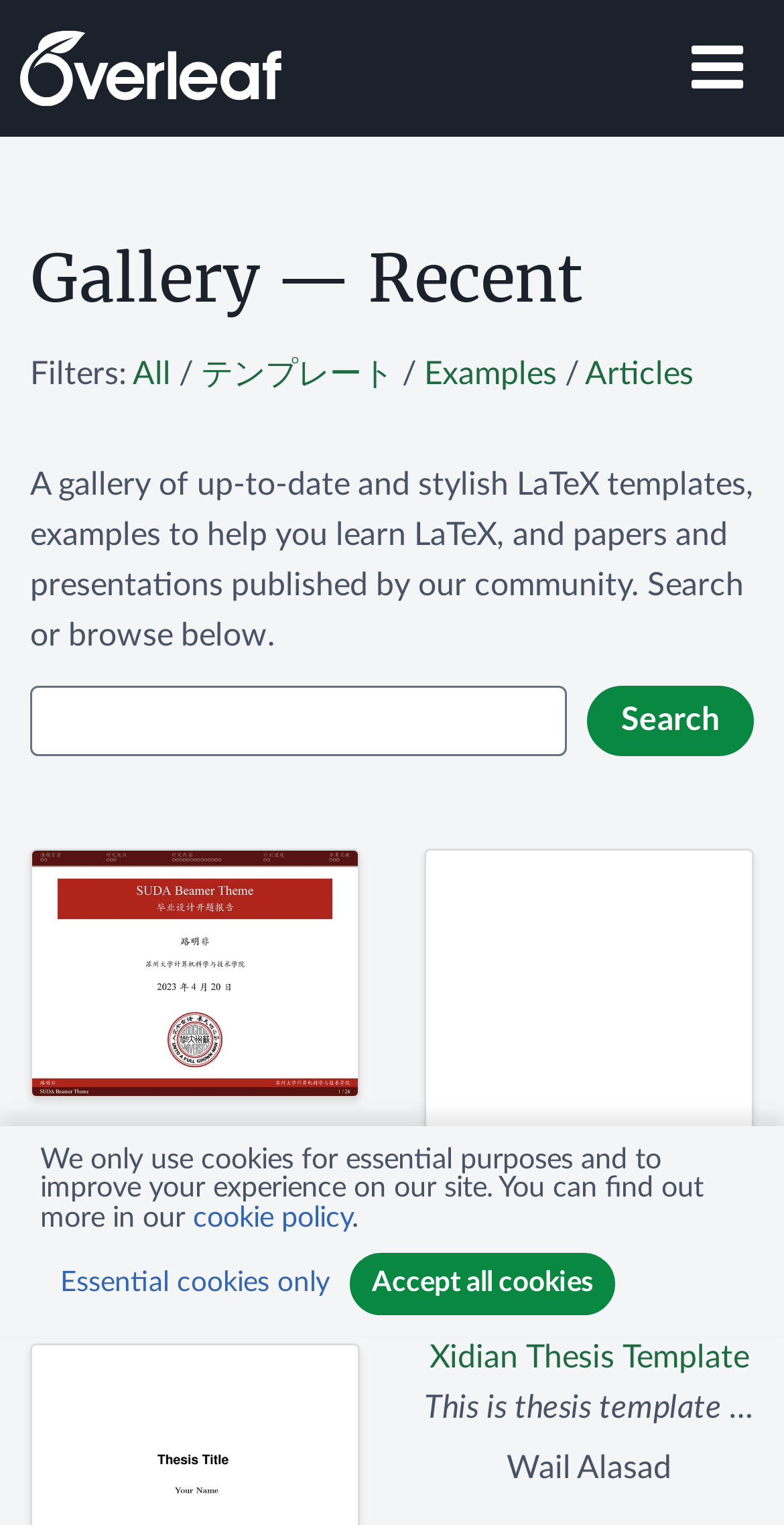Find the bounding box coordinates of the element's region that should be clicked in order to follow the given instruction: "Browse LaTeX examples". The coordinates should consist of four float numbers between 0 and 1, i.e., [left, top, right, bottom].

[0.541, 0.234, 0.71, 0.255]